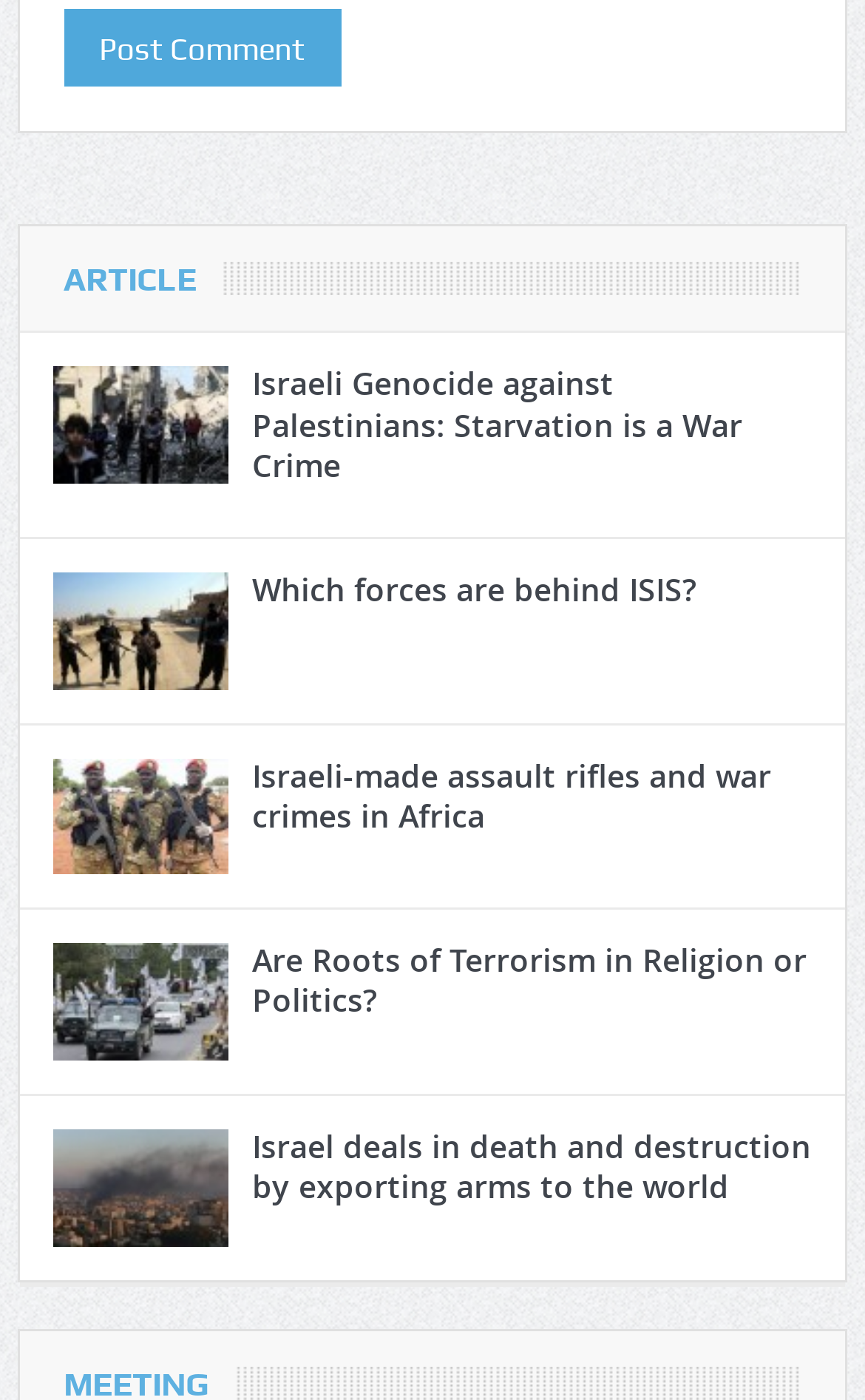What is the last article title on this page?
Carefully examine the image and provide a detailed answer to the question.

I looked at the last article heading, which is 'Israel deals in death and destruction by exporting arms to the world'. This is the last article title on this page.